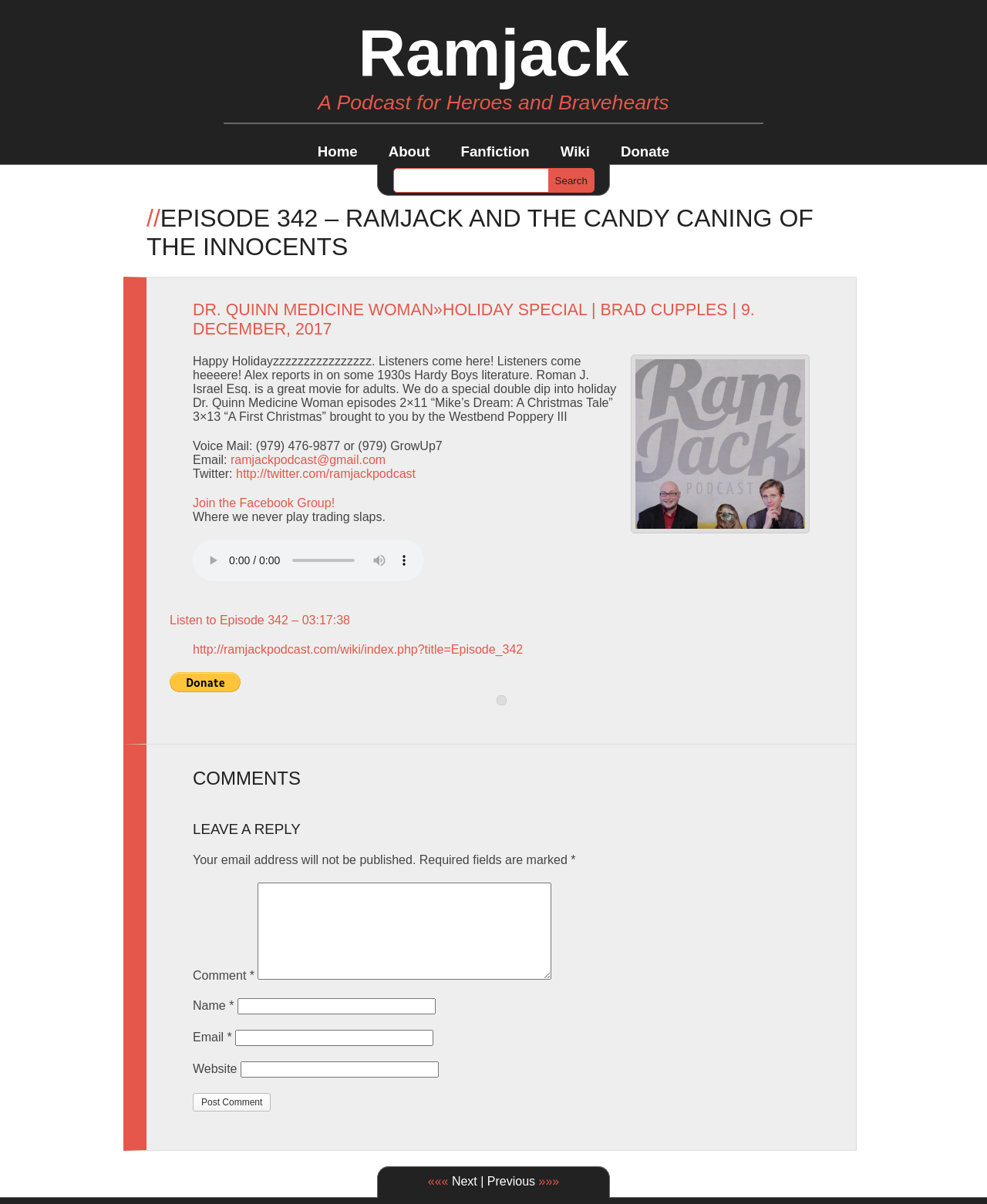What is the name of the podcast?
Please analyze the image and answer the question with as much detail as possible.

The name of the podcast can be determined by looking at the title of the webpage, which is 'Episode 342 – Ramjack and the Candy Caning of the Innocents | Ramjack'. The word 'Ramjack' is part of the title, indicating that it is the name of the podcast.